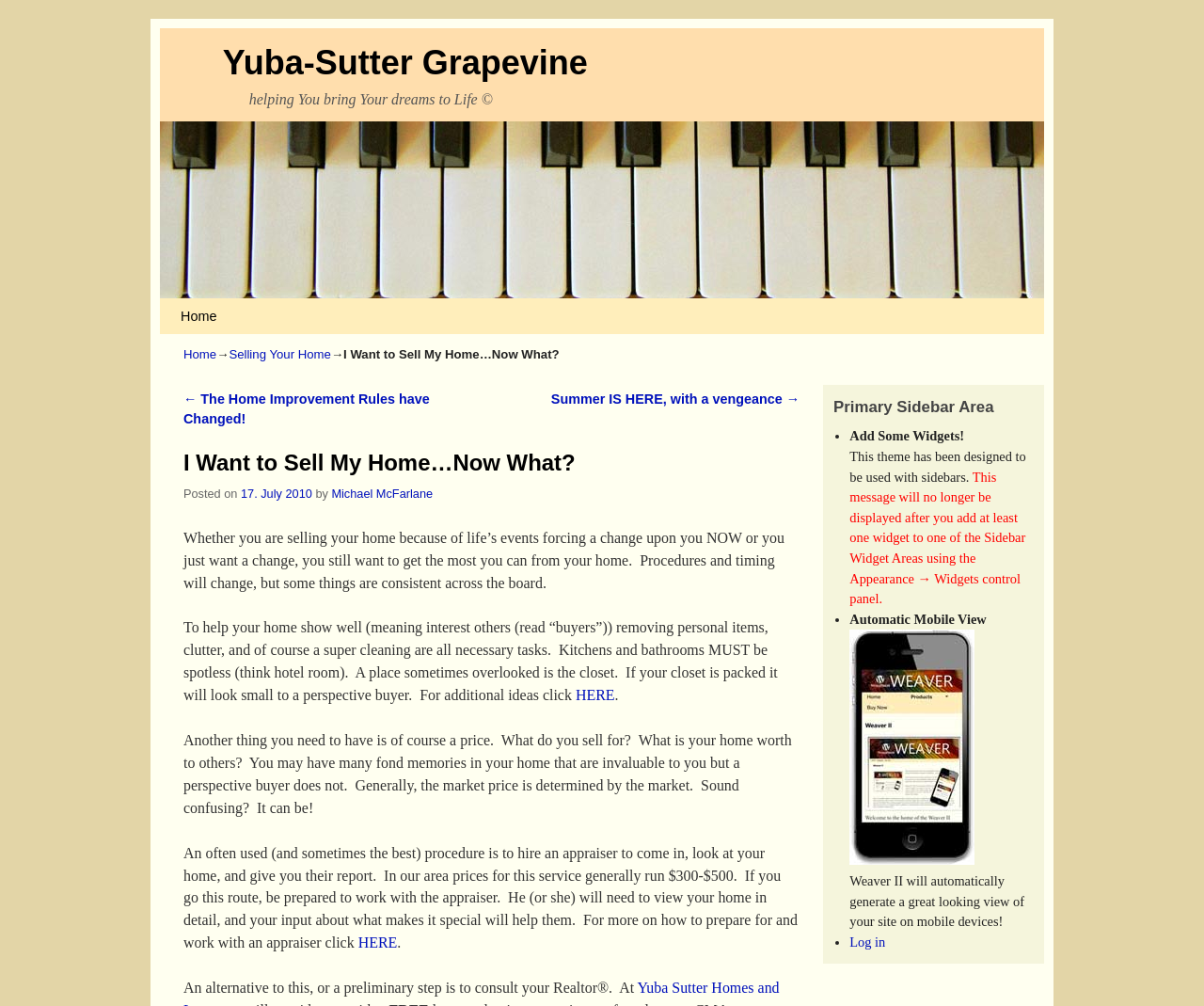How much does it typically cost to hire an appraiser in this area?
Please provide a comprehensive answer based on the visual information in the image.

The webpage mentions that the prices for hiring an appraiser in this area generally run from $300 to $500. This is stated in the paragraph that starts with 'An often used (and sometimes the best) procedure is to hire an appraiser...'.